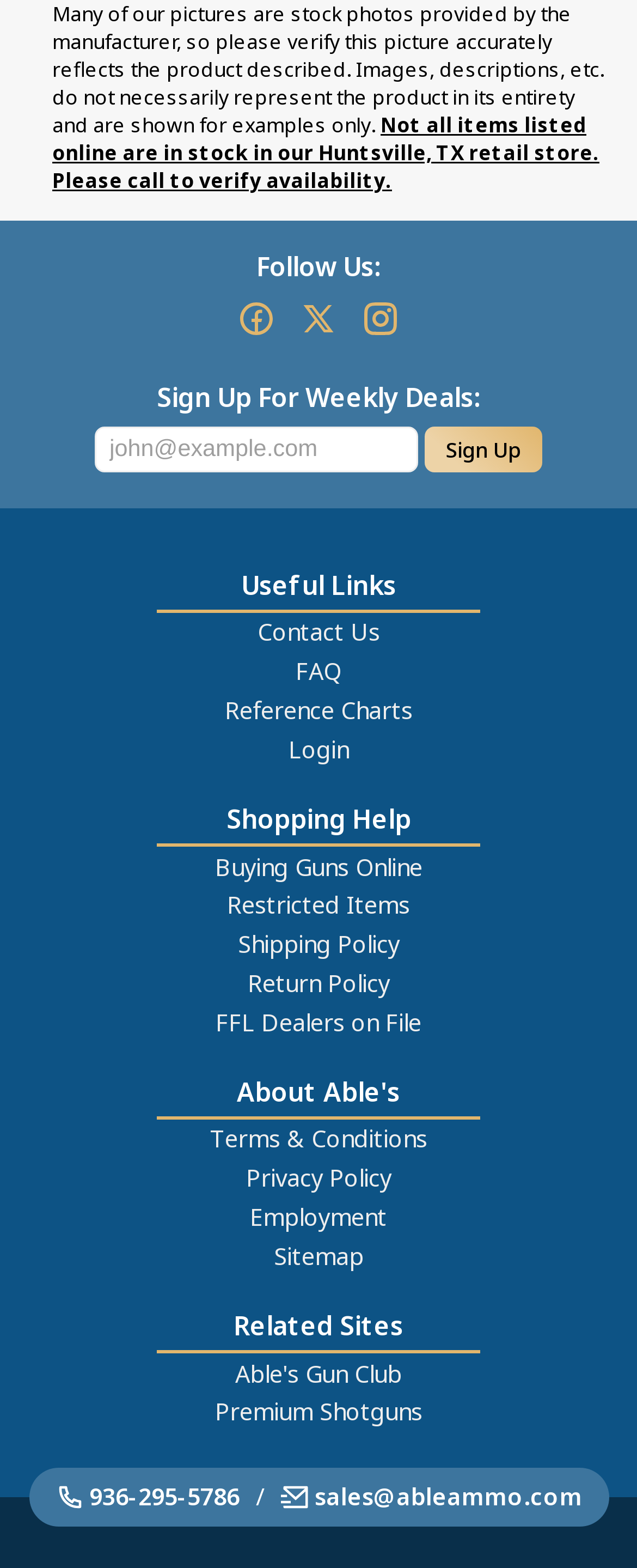Identify the coordinates of the bounding box for the element described below: "parent_node: Sign Up placeholder="john@example.com"". Return the coordinates as four float numbers between 0 and 1: [left, top, right, bottom].

[0.149, 0.272, 0.656, 0.302]